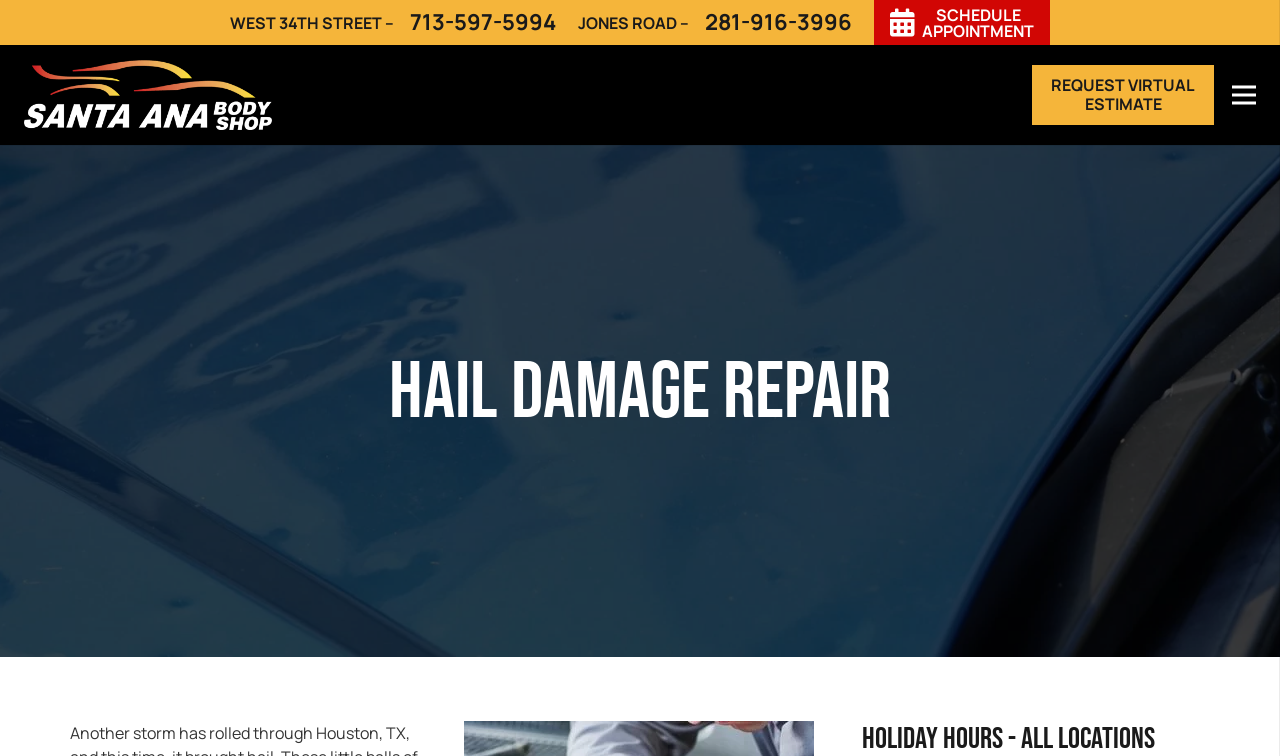Please provide a one-word or short phrase answer to the question:
How can I request a virtual estimate?

Click the REQUEST VIRTUAL ESTIMATE link